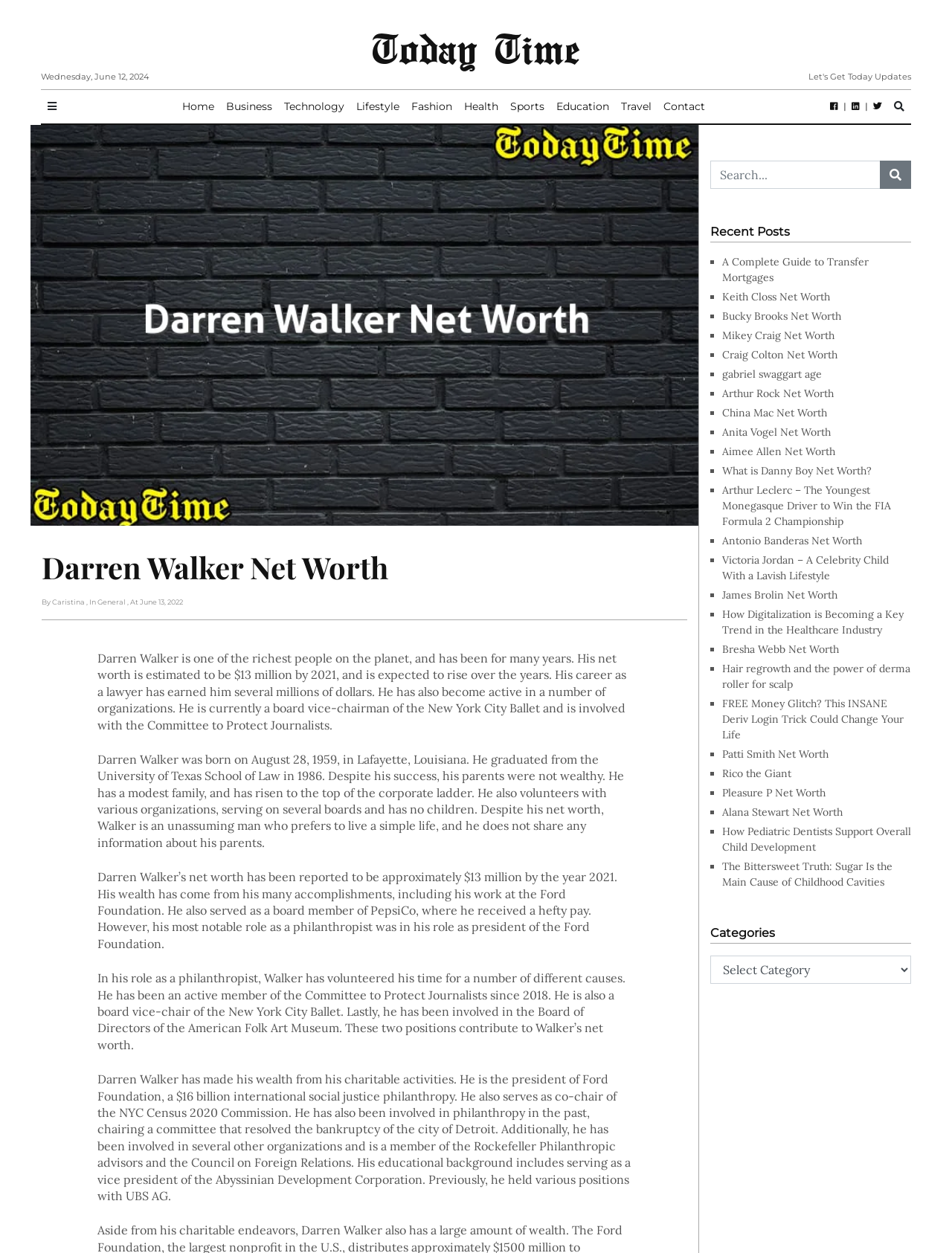Extract the heading text from the webpage.

Darren Walker Net Worth